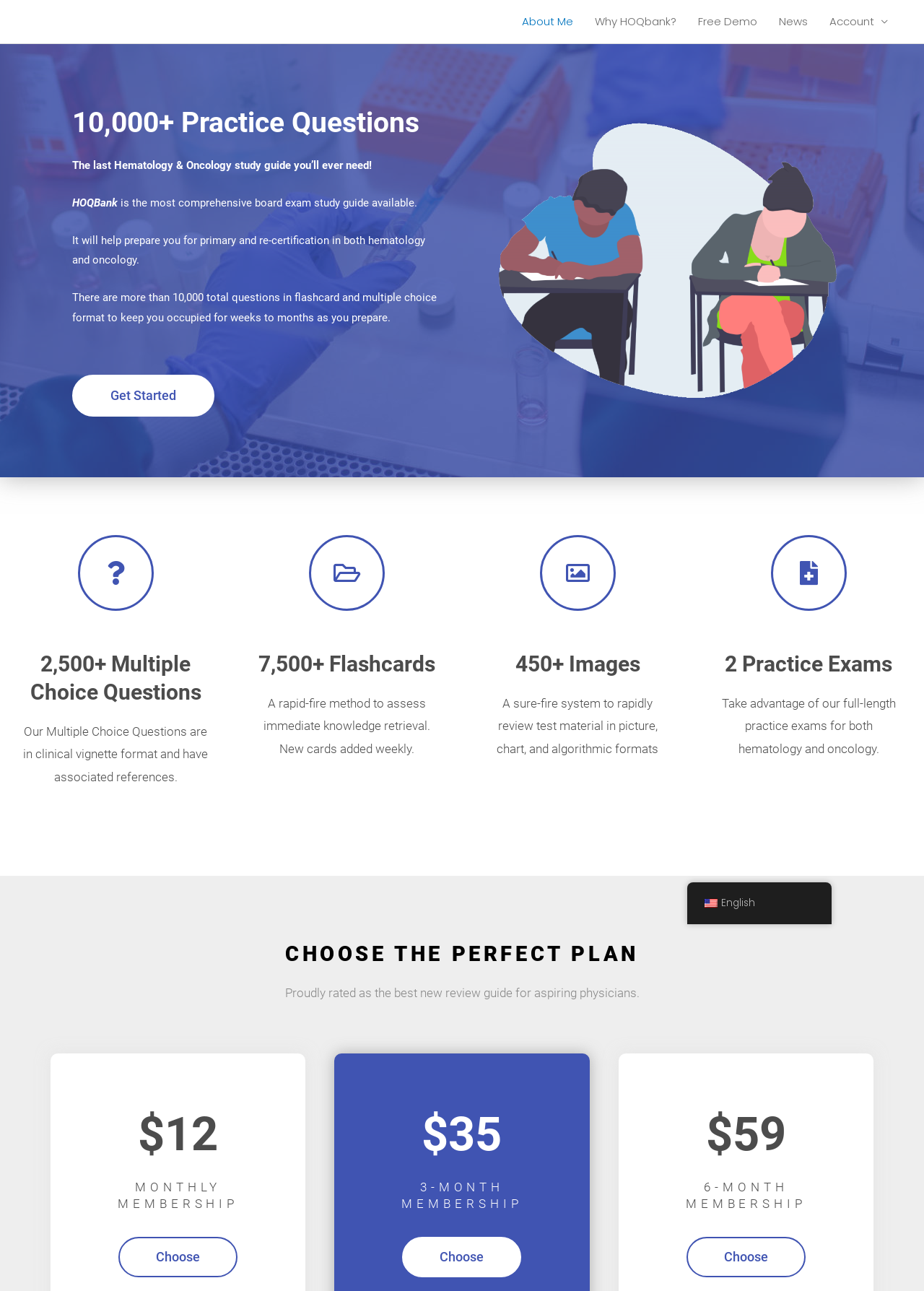Create an elaborate caption for the webpage.

The webpage is a study guide for Hematology Oncology, specifically designed for the American Board of Internal Medicine (ABIM) board review. At the top, there is a navigation menu with links to "About Me", "Why HOQbank?", "Free Demo", "News", and "Account". 

Below the navigation menu, there is a prominent heading that reads "10,000+ Practice Questions". This is followed by a brief introduction to HOQBank, which is described as a comprehensive board exam study guide. The introduction is divided into three paragraphs, with the first paragraph highlighting the guide's comprehensiveness, the second paragraph explaining its features, and the third paragraph emphasizing its ability to prepare users for primary and re-certification in both hematology and oncology.

To the right of the introduction, there is a call-to-action button labeled "Get Started". Below this, there are four sections, each with a heading and a brief description. The sections are: "2,500+ Multiple Choice Questions", "7,500+ Flashcards", "450+ Images", and "2 Practice Exams". Each section describes the type of study material available and its benefits.

Further down the page, there is a heading that reads "CHOOSE THE PERFECT PLAN". Below this, there are three pricing options, each with a monthly or multi-month membership plan. The plans are priced at $12, $35, and $59, respectively, and each has a "Choose" button next to it. 

At the bottom right of the page, there is a link to switch the language to English (en_US) and a small image of the American flag.